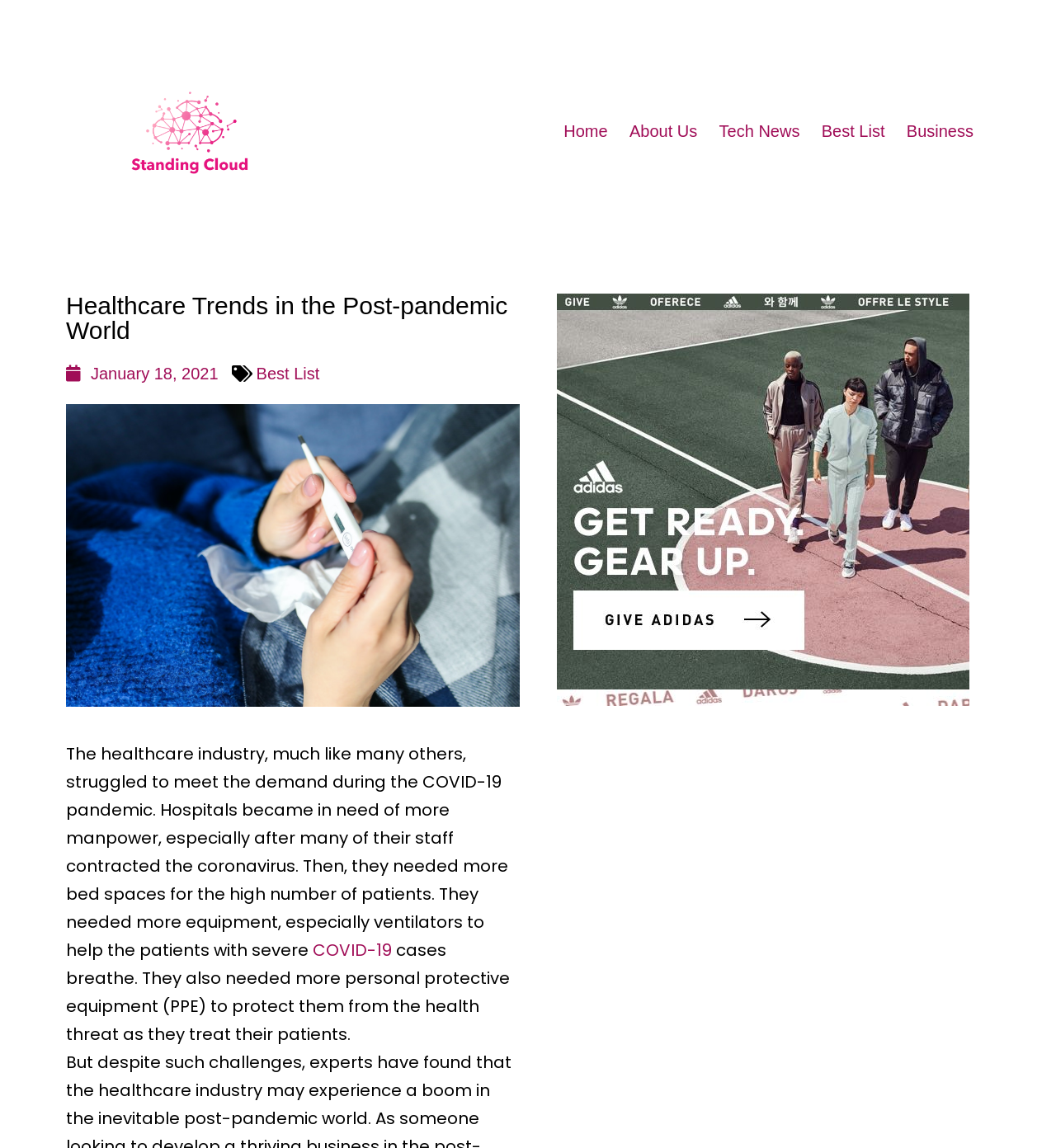Determine the main headline from the webpage and extract its text.

Healthcare Trends in the Post-pandemic World